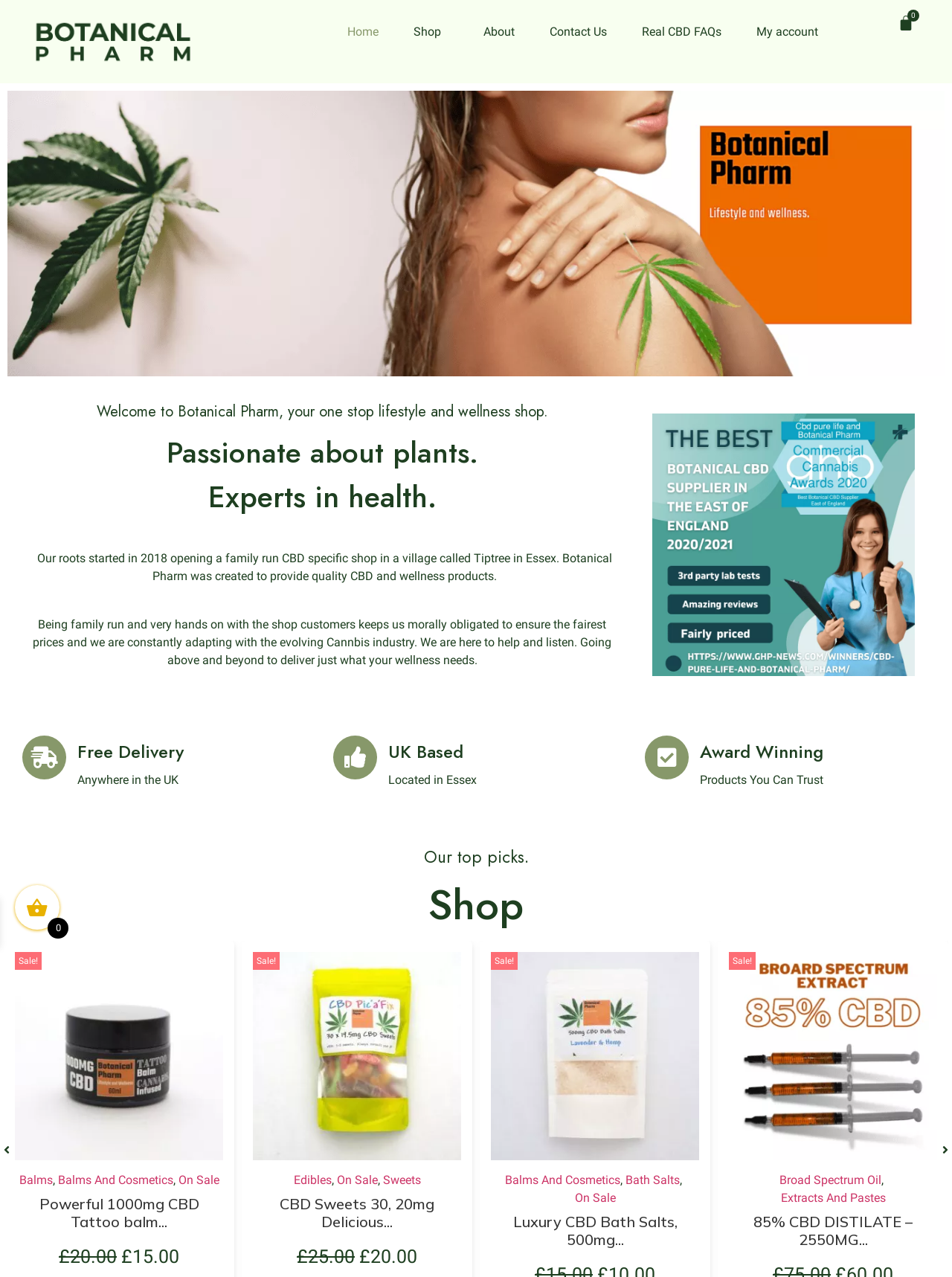What is the price of the CBD tattoo balm? Look at the image and give a one-word or short phrase answer.

Not specified